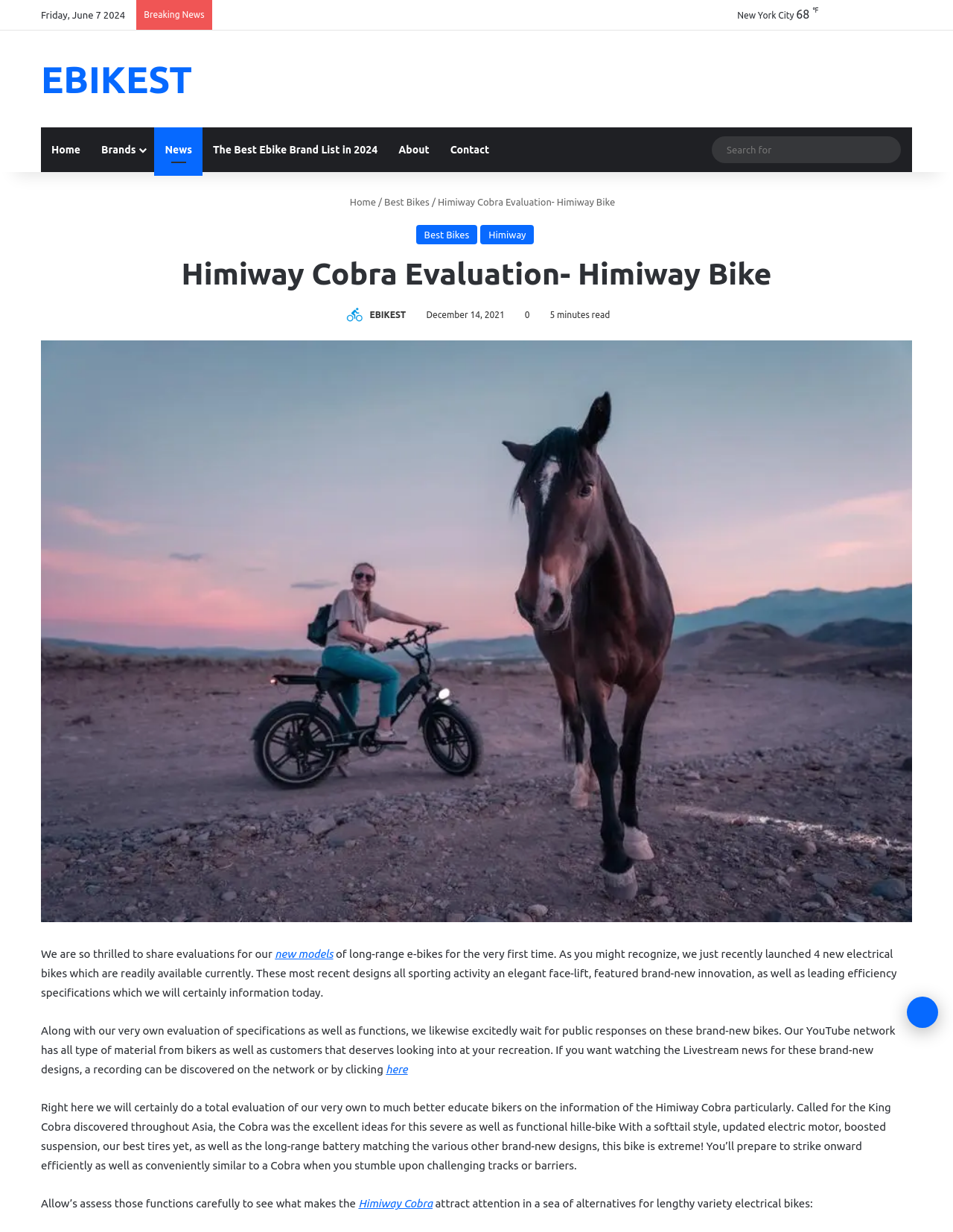Extract the main headline from the webpage and generate its text.

Himiway Cobra Evaluation- Himiway Bike